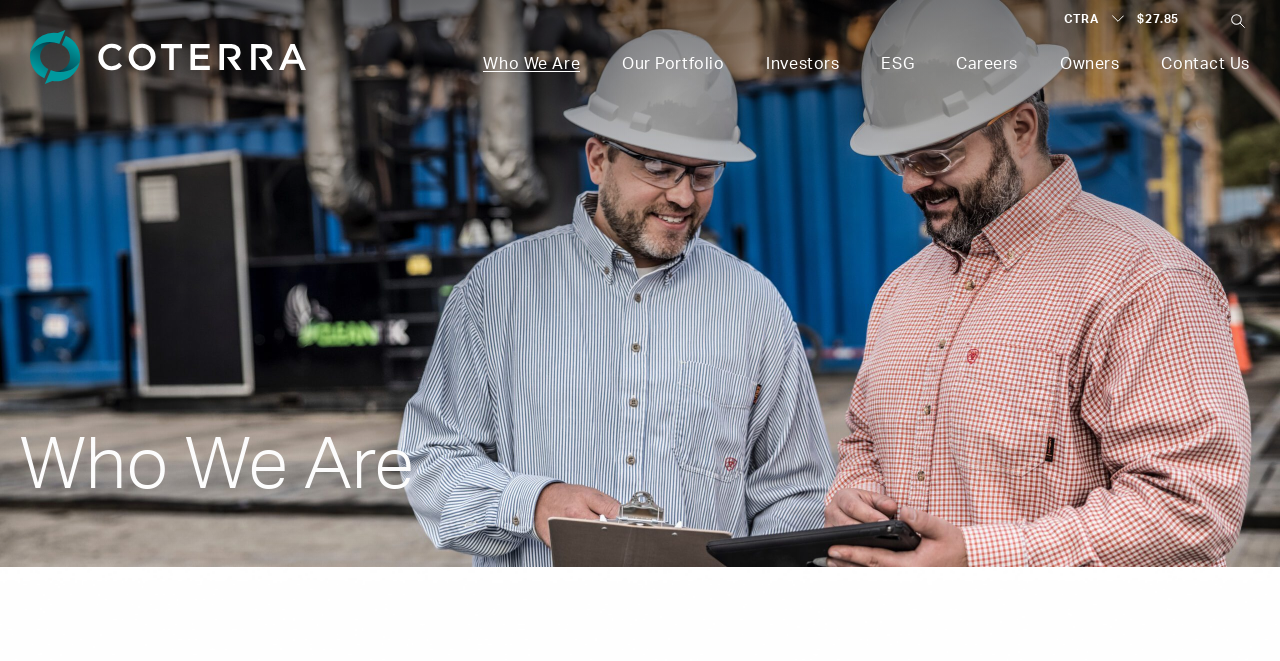Generate a comprehensive description of the contents of the webpage.

The webpage is about Coterra Energy, with a prominent header image that spans the entire width of the page. At the top left, there is a navigation menu with links to "Home", "Who We Are", "Our Portfolio", "Investors", "ESG", "Careers", "Owners", and "Contact Us". Each link is positioned horizontally next to each other, with "Home" being the first link on the left and "Contact Us" being the last link on the right.

Below the navigation menu, there is a section that displays the company's stock information, "CTRA $27.85", accompanied by a small image on the right. To the right of this section, there is a button with an image inside.

The main content of the page is headed by a large heading that reads "Who We Are", positioned near the top center of the page. The heading is followed by a brief description of the company, which is not explicitly stated but can be inferred to be related to the company's ability to adapt to industry cycles with a flexible approach to oil and natural gas assets.

There are no other notable elements on the page, aside from the images and links mentioned above.